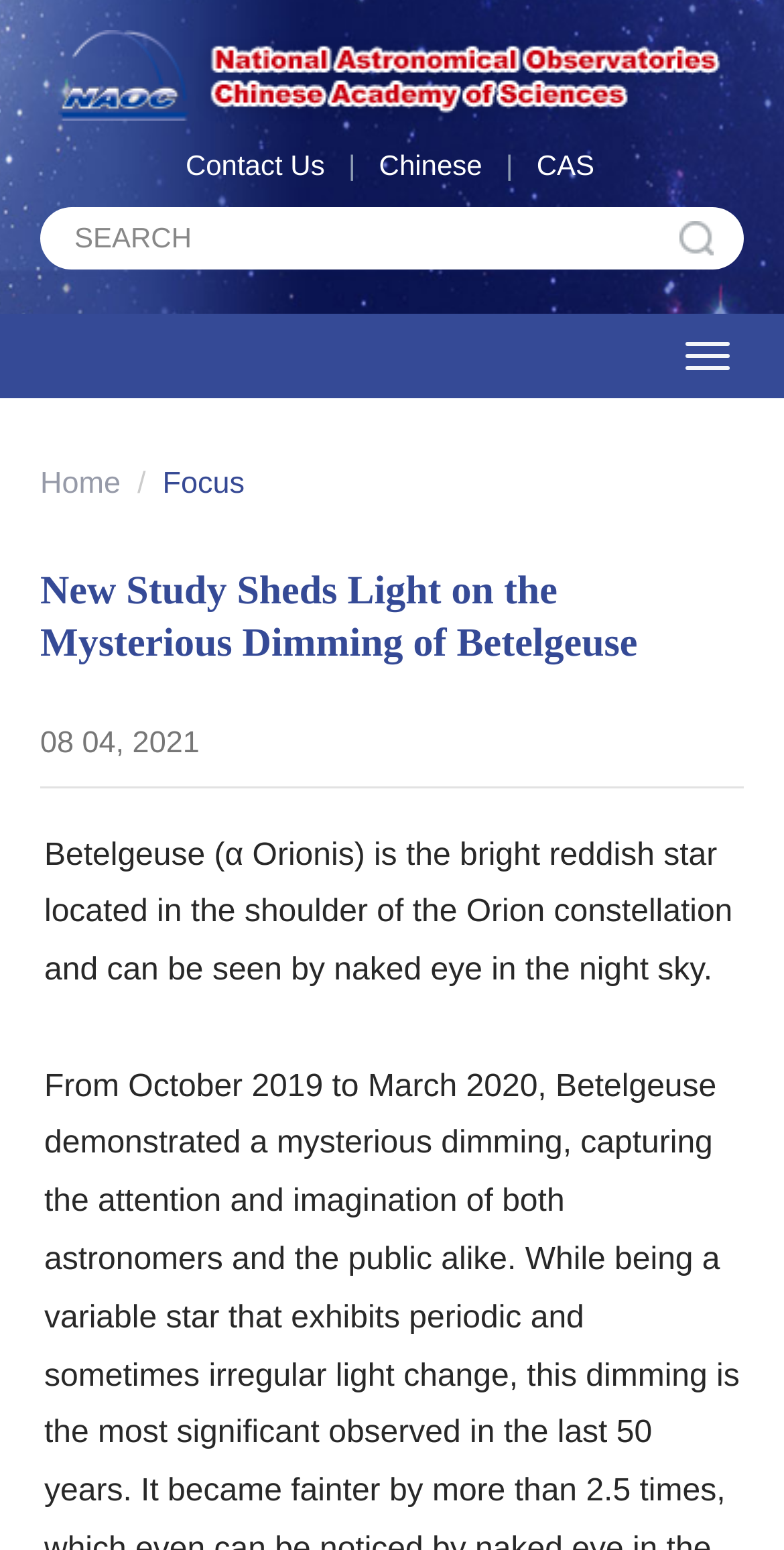Locate the bounding box of the UI element with the following description: "Toggle navigation".

[0.856, 0.213, 0.949, 0.247]